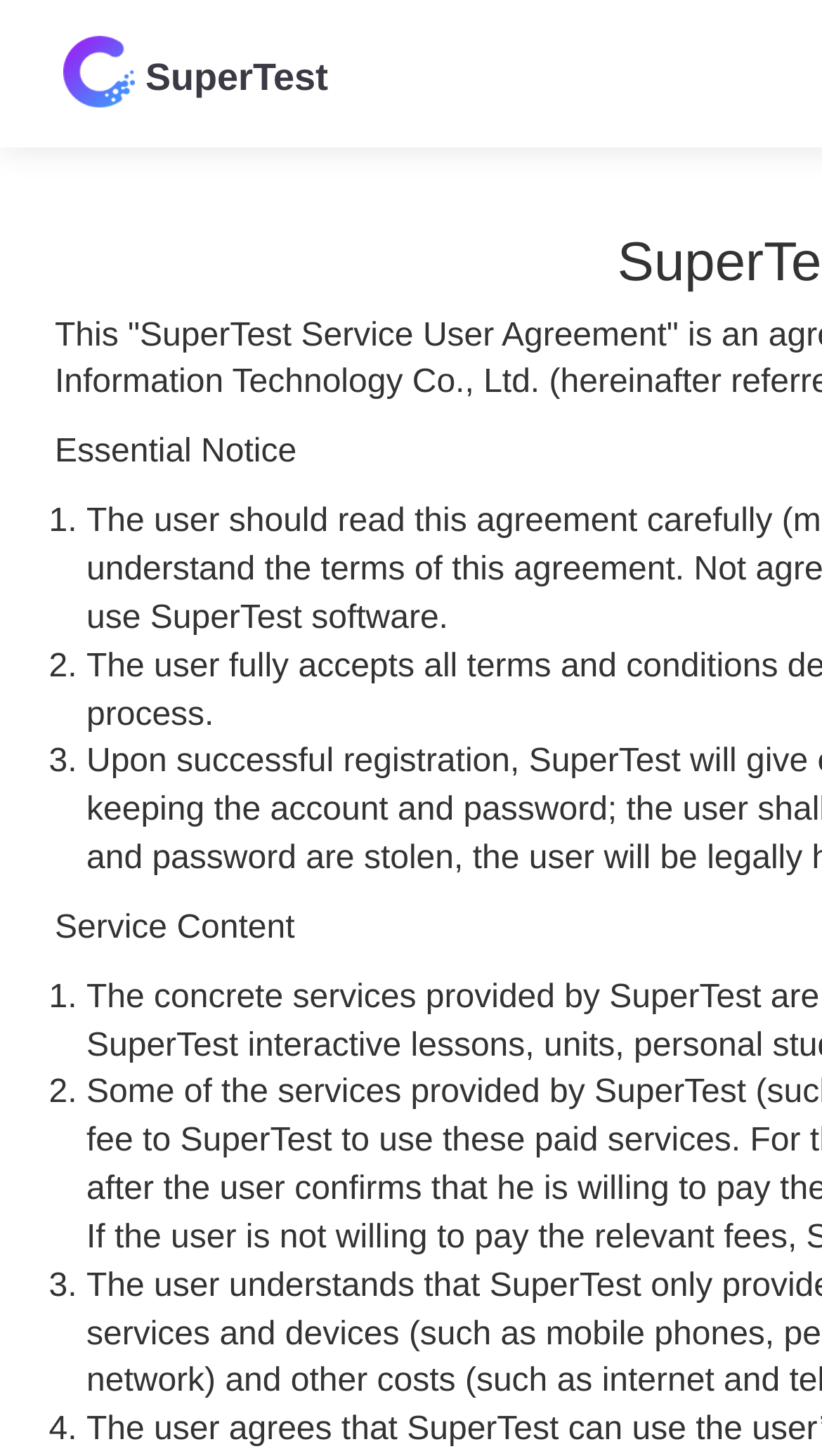Summarize the webpage in an elaborate manner.

The webpage is titled "Service User Agreement - SuperTest" and appears to be a terms of service or user agreement page. At the top, there is a link to "SuperTest" located near the left edge of the page. Below the title, there is a prominent heading labeled "Essential Notice" situated near the top-left corner of the page.

Under the "Essential Notice" heading, there is a list of three items, each marked with a numbered list marker (1., 2., and 3.). These list items are stacked vertically, with the first item starting near the top-third of the page and the last item ending near the middle of the page.

Further down the page, there is another heading labeled "Service Content" situated near the top-left corner, below the list of essential notices. This heading is followed by another list of three items, each marked with a numbered list marker (1., 2., and 3.), similar to the previous list. These list items are also stacked vertically, with the first item starting near the middle of the page and the last item ending near the bottom-third of the page.